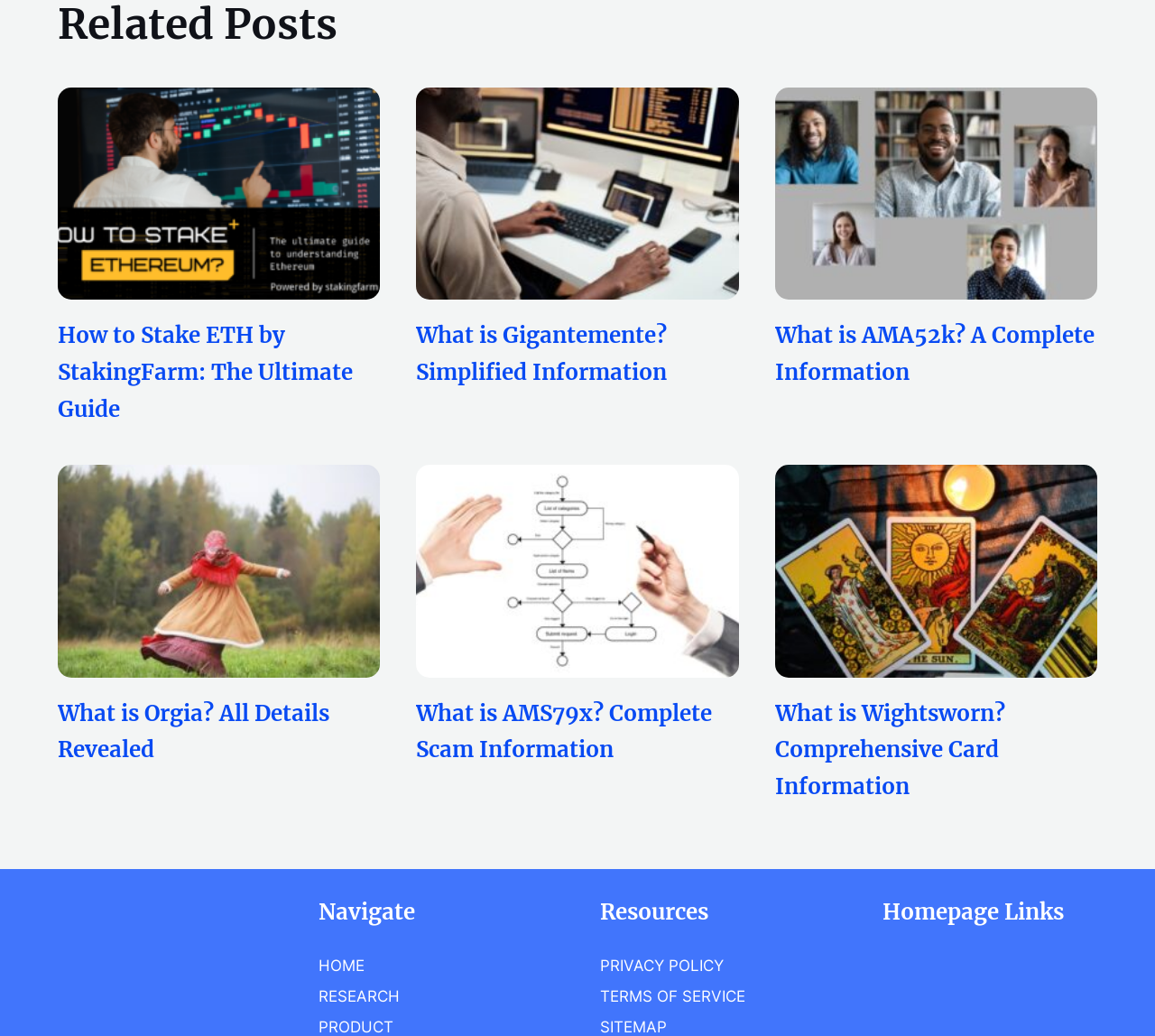Identify the bounding box for the described UI element. Provide the coordinates in (top-left x, top-left y, bottom-right x, bottom-right y) format with values ranging from 0 to 1: aria-label="Search" name="query" placeholder="Search"

None